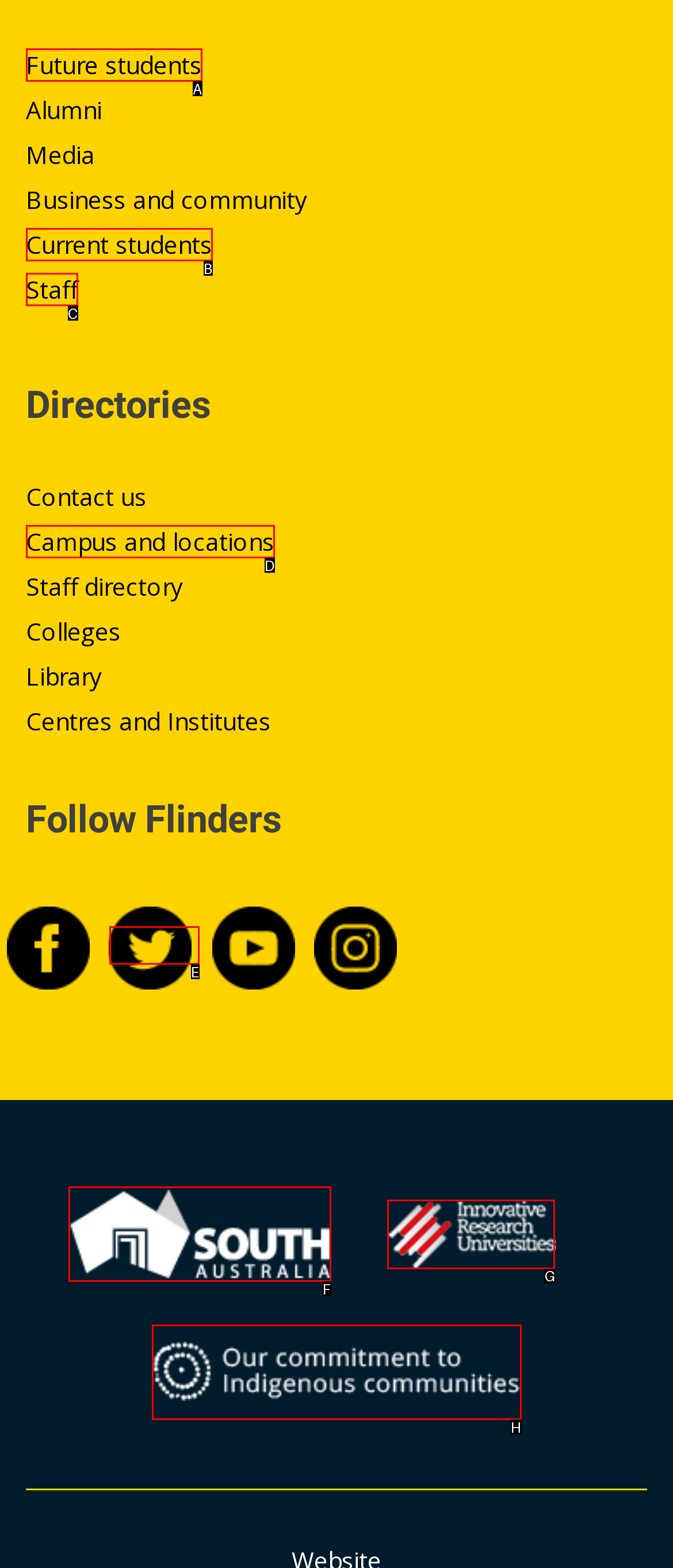Select the letter that corresponds to this element description: Campus and locations
Answer with the letter of the correct option directly.

D